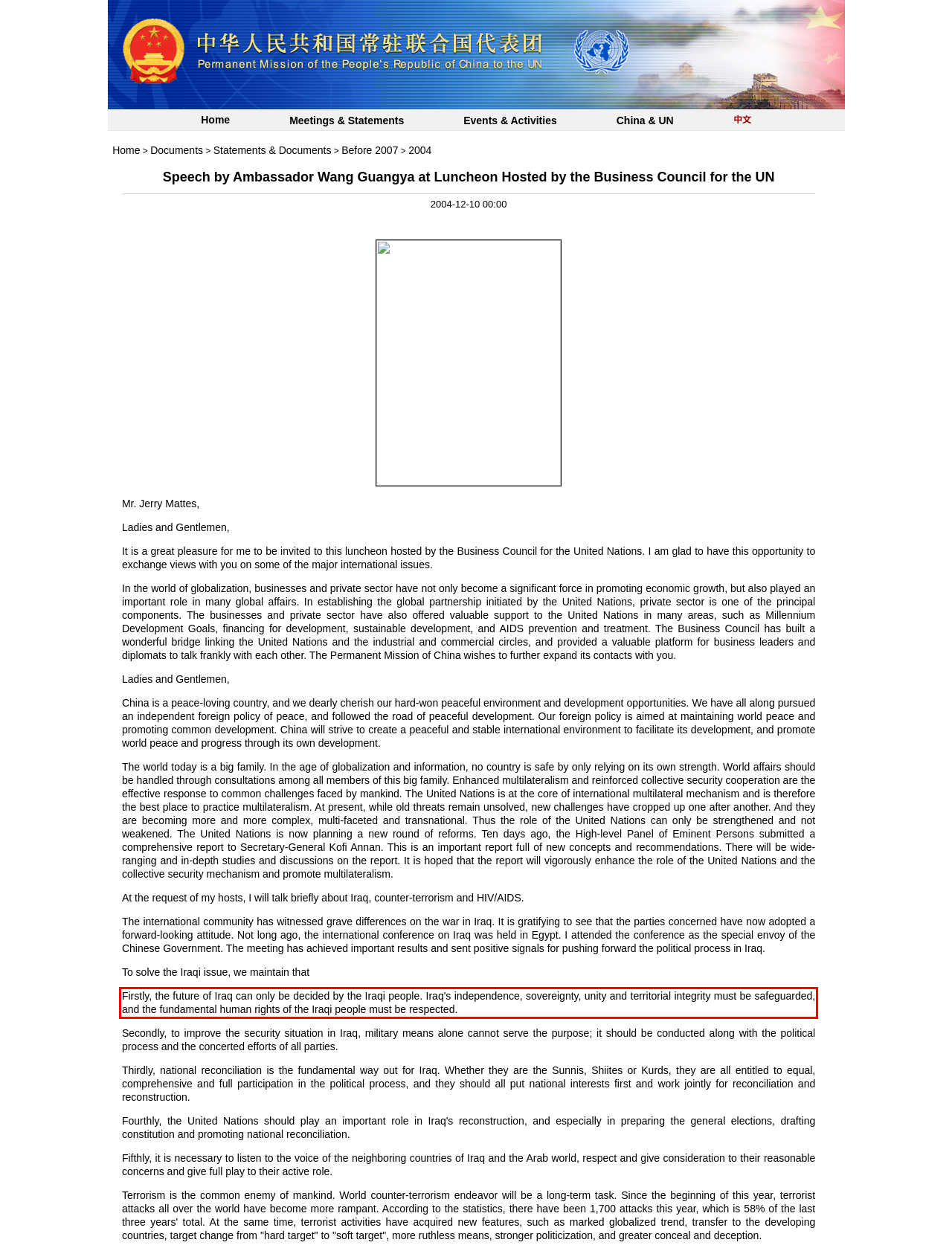Given a screenshot of a webpage with a red bounding box, extract the text content from the UI element inside the red bounding box.

Firstly, the future of Iraq can only be decided by the Iraqi people. Iraq's independence, sovereignty, unity and territorial integrity must be safeguarded, and the fundamental human rights of the Iraqi people must be respected.